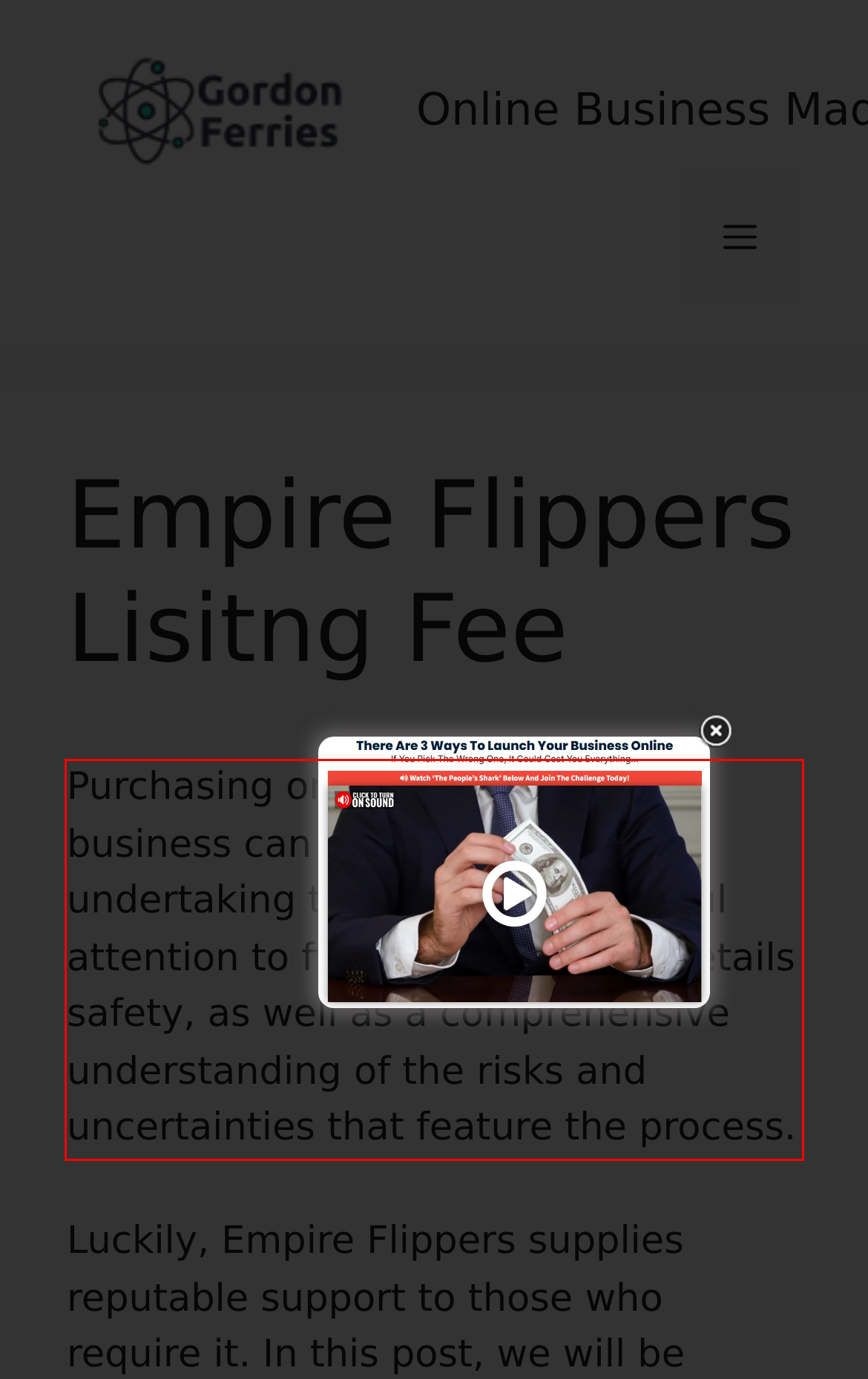Look at the webpage screenshot and recognize the text inside the red bounding box.

Purchasing or divesting an online business can be a daunting undertaking that demands mindful attention to financial deals and details safety, as well as a comprehensive understanding of the risks and uncertainties that feature the process.